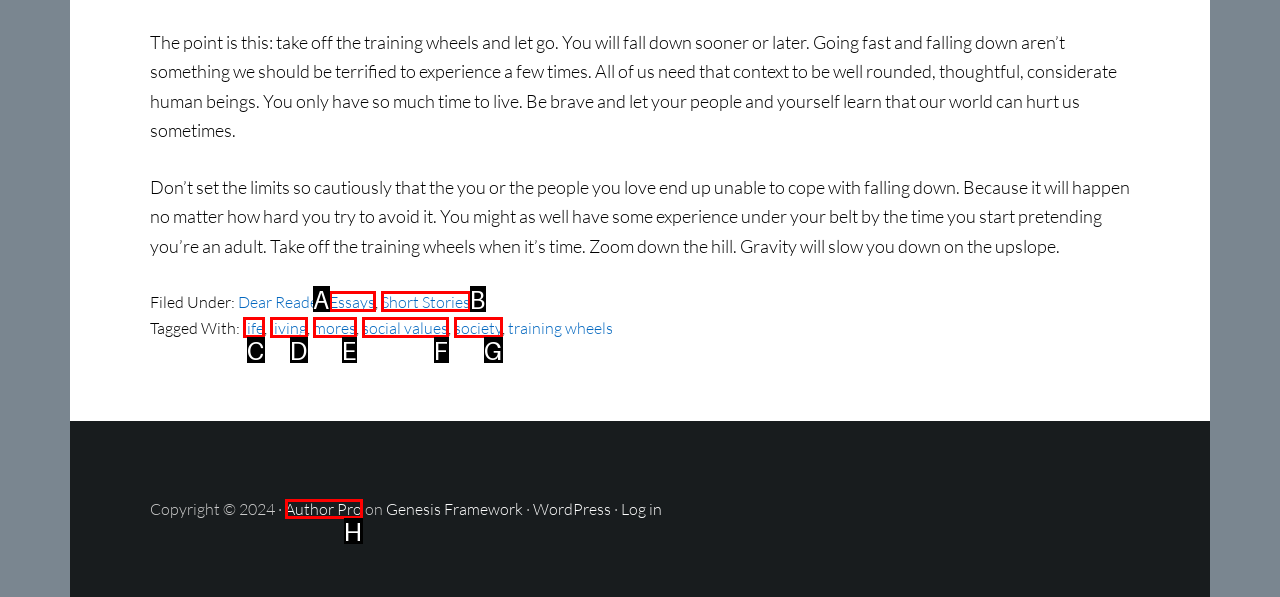Find the appropriate UI element to complete the task: Visit 'Morocco express'. Indicate your choice by providing the letter of the element.

None